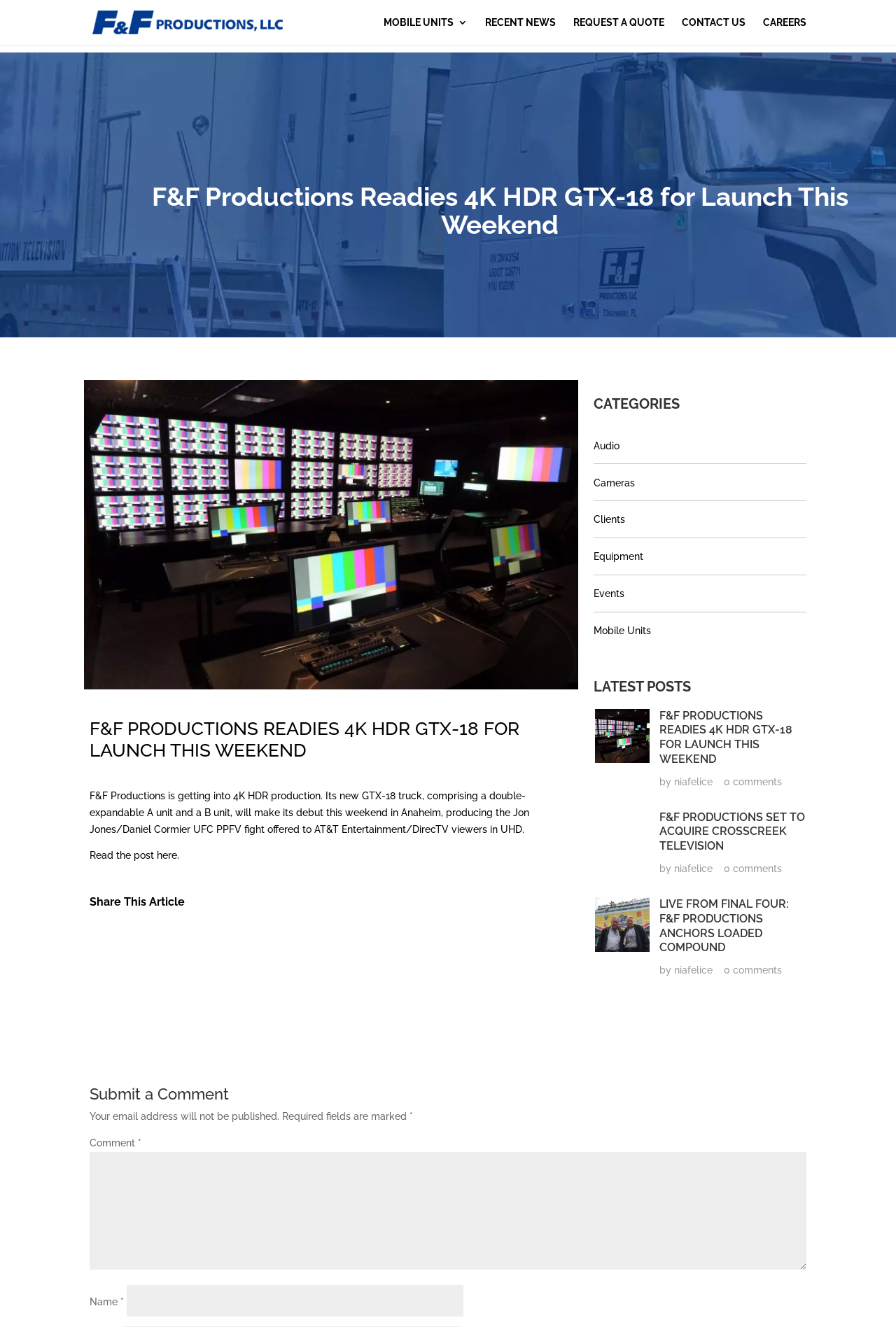Determine the heading of the webpage and extract its text content.

F&F Productions Readies 4K HDR GTX-18 for Launch This Weekend